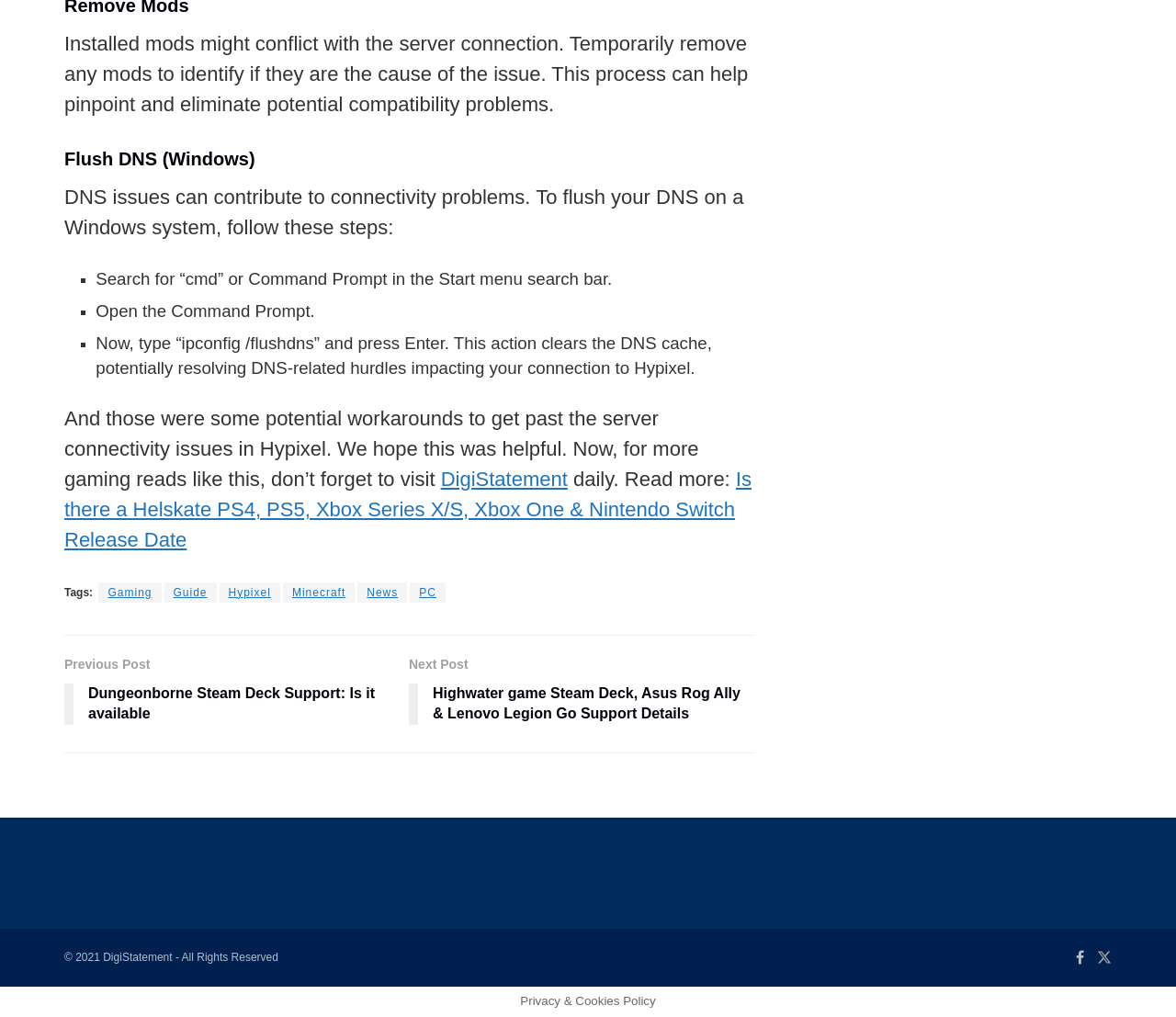Determine the bounding box coordinates for the UI element matching this description: "News".

[0.304, 0.572, 0.346, 0.592]